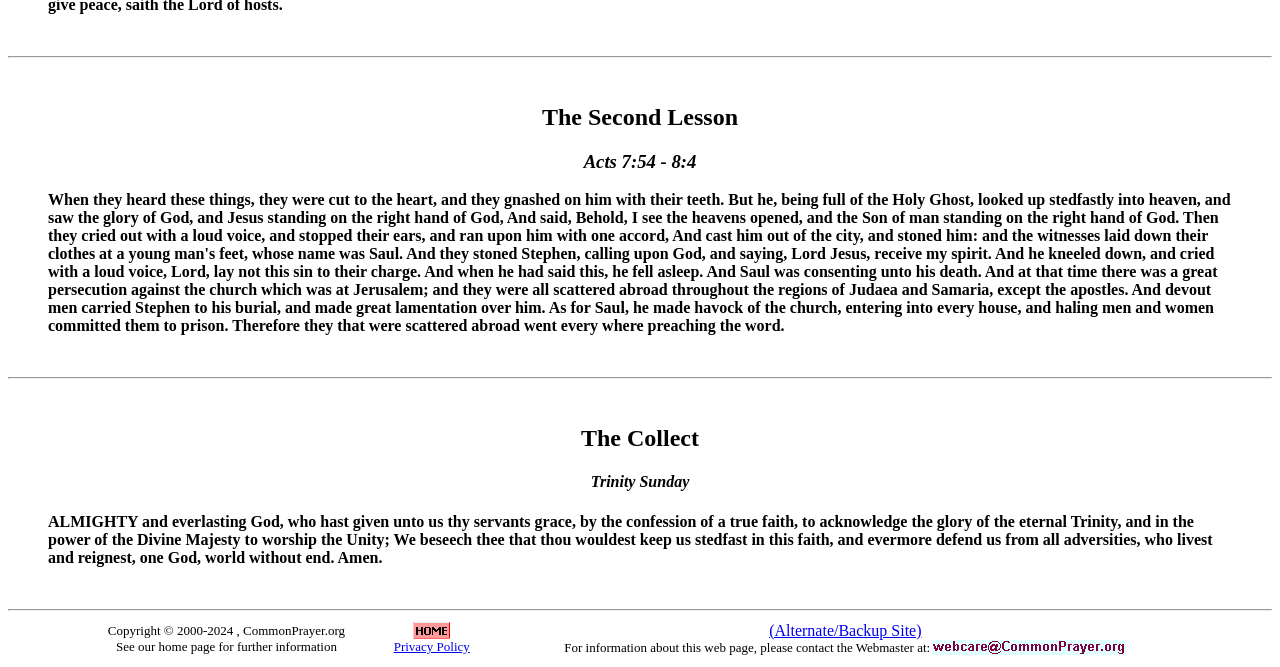Find the bounding box of the UI element described as follows: "parent_node: Privacy Policy".

[0.323, 0.937, 0.352, 0.963]